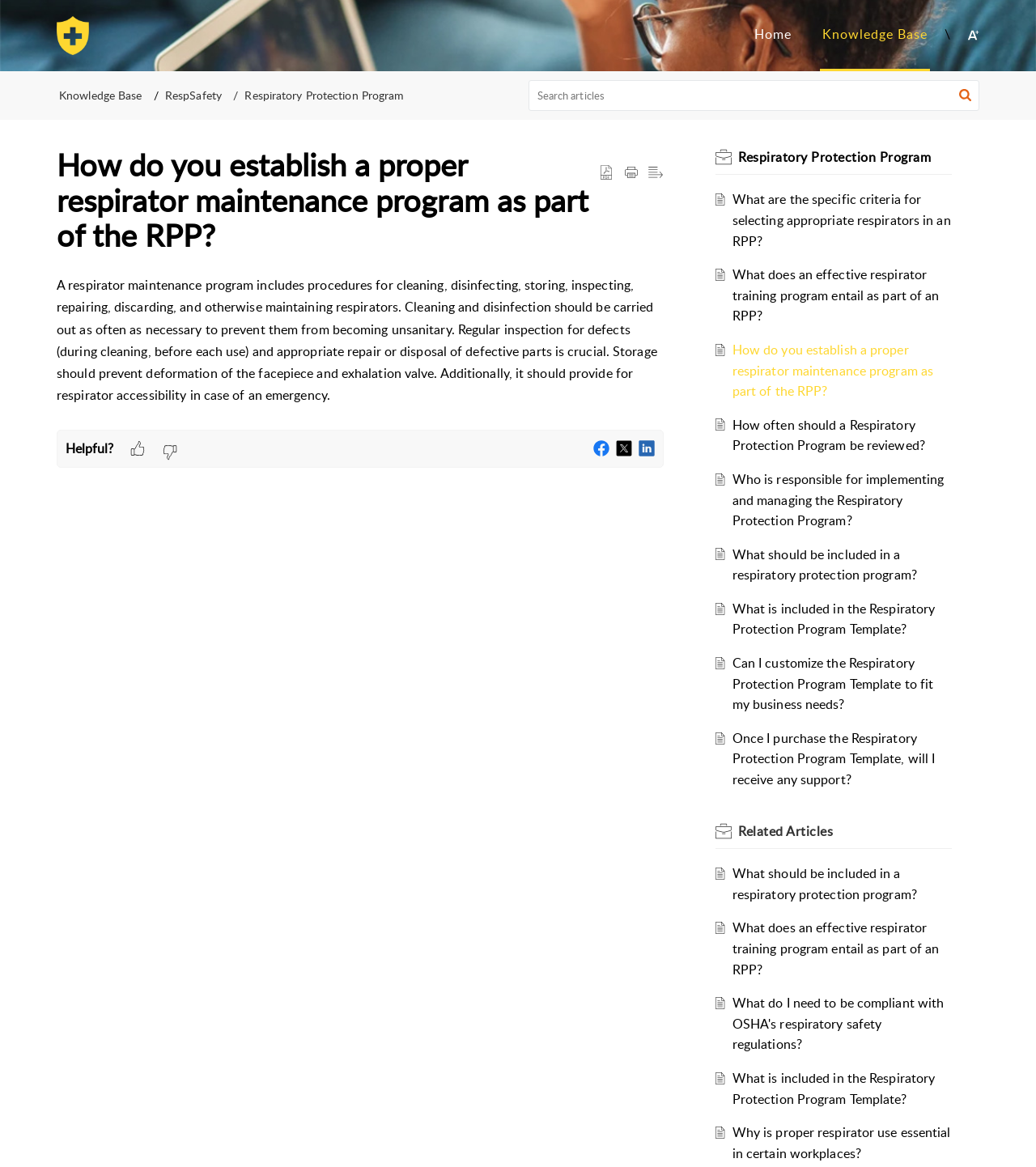Pinpoint the bounding box coordinates of the element that must be clicked to accomplish the following instruction: "Read the article 'How do you establish a proper respirator maintenance program as part of the RPP?'". The coordinates should be in the format of four float numbers between 0 and 1, i.e., [left, top, right, bottom].

[0.055, 0.126, 0.641, 0.401]